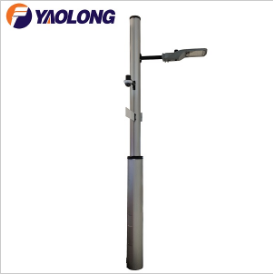Give a one-word or short-phrase answer to the following question: 
What brand is the smart light pole from?

YaoLong